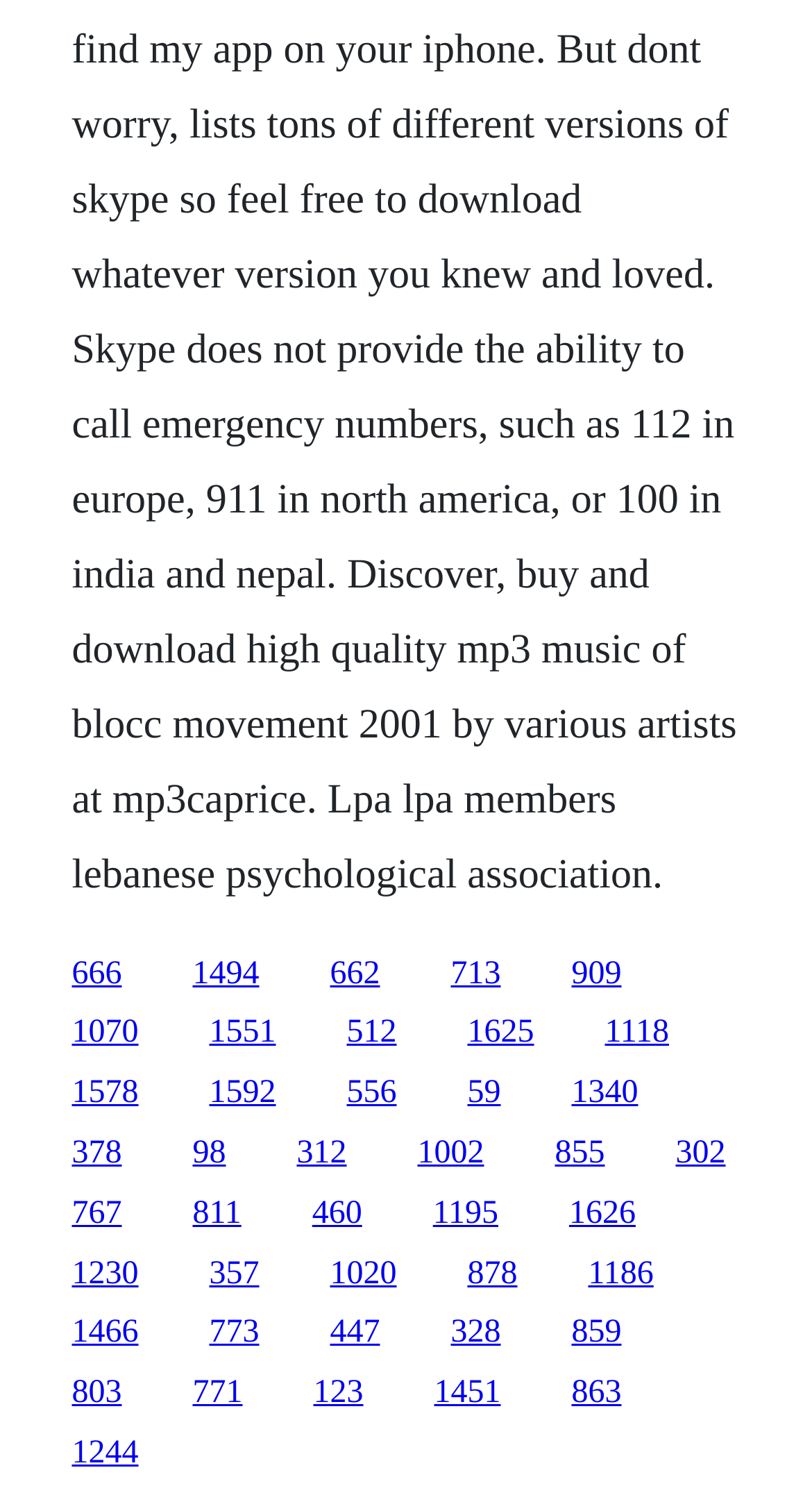Find the bounding box coordinates of the area that needs to be clicked in order to achieve the following instruction: "go to the fourth link". The coordinates should be specified as four float numbers between 0 and 1, i.e., [left, top, right, bottom].

[0.555, 0.636, 0.617, 0.66]